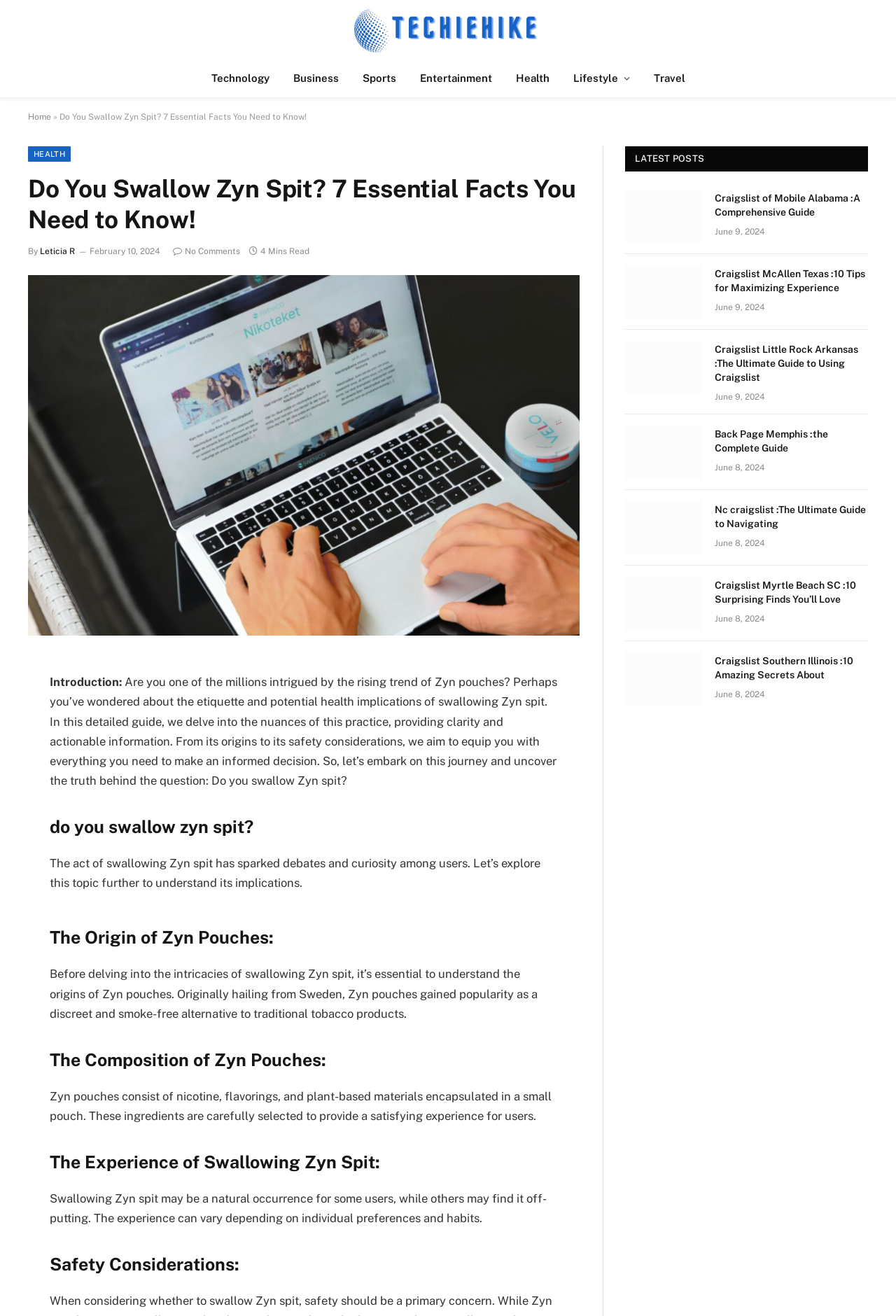Kindly determine the bounding box coordinates of the area that needs to be clicked to fulfill this instruction: "Check the time of the article 'Back Page Memphis :the Complete Guide'".

[0.798, 0.352, 0.854, 0.359]